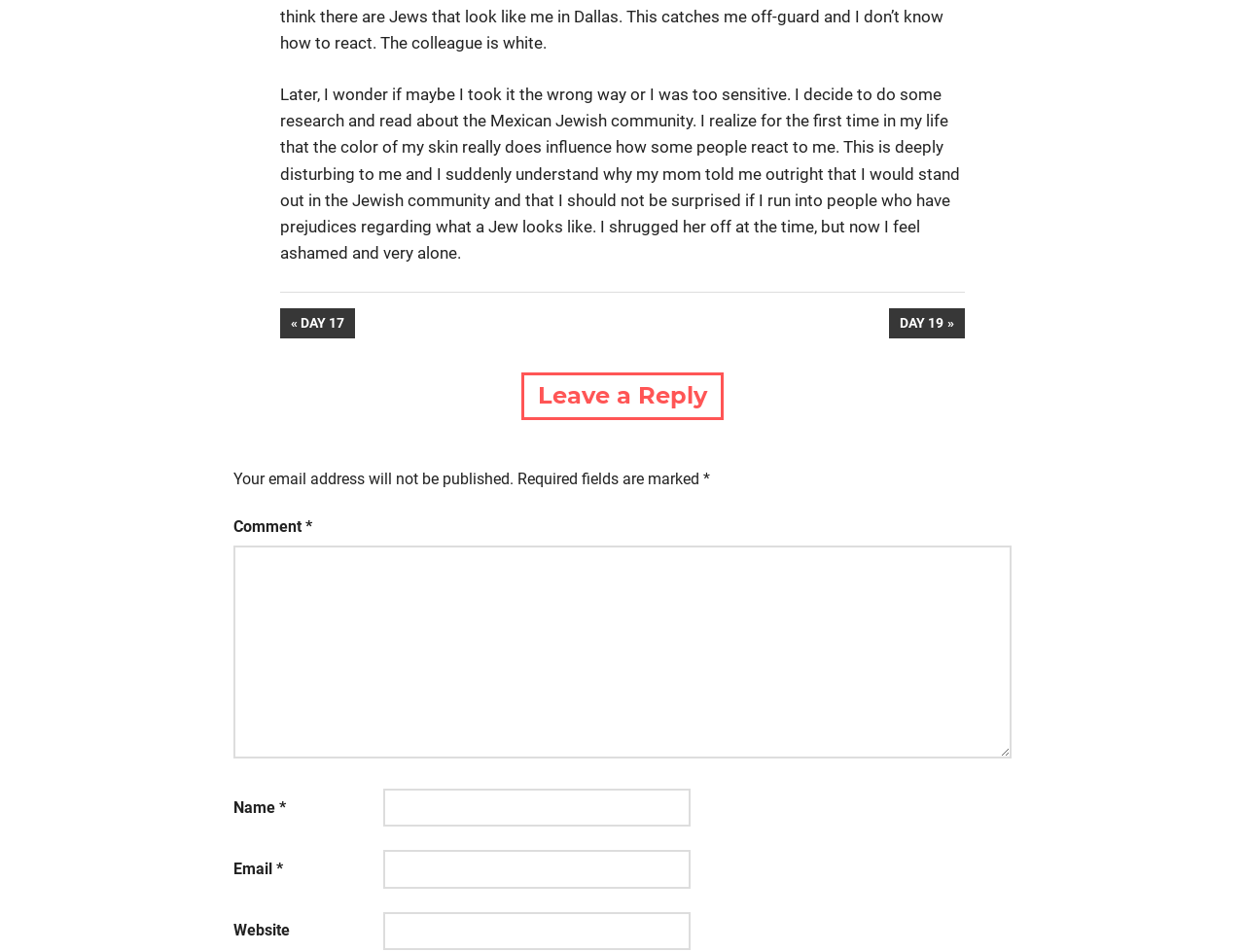Based on the element description: "Previous Post:Day 17", identify the UI element and provide its bounding box coordinates. Use four float numbers between 0 and 1, [left, top, right, bottom].

[0.225, 0.324, 0.285, 0.355]